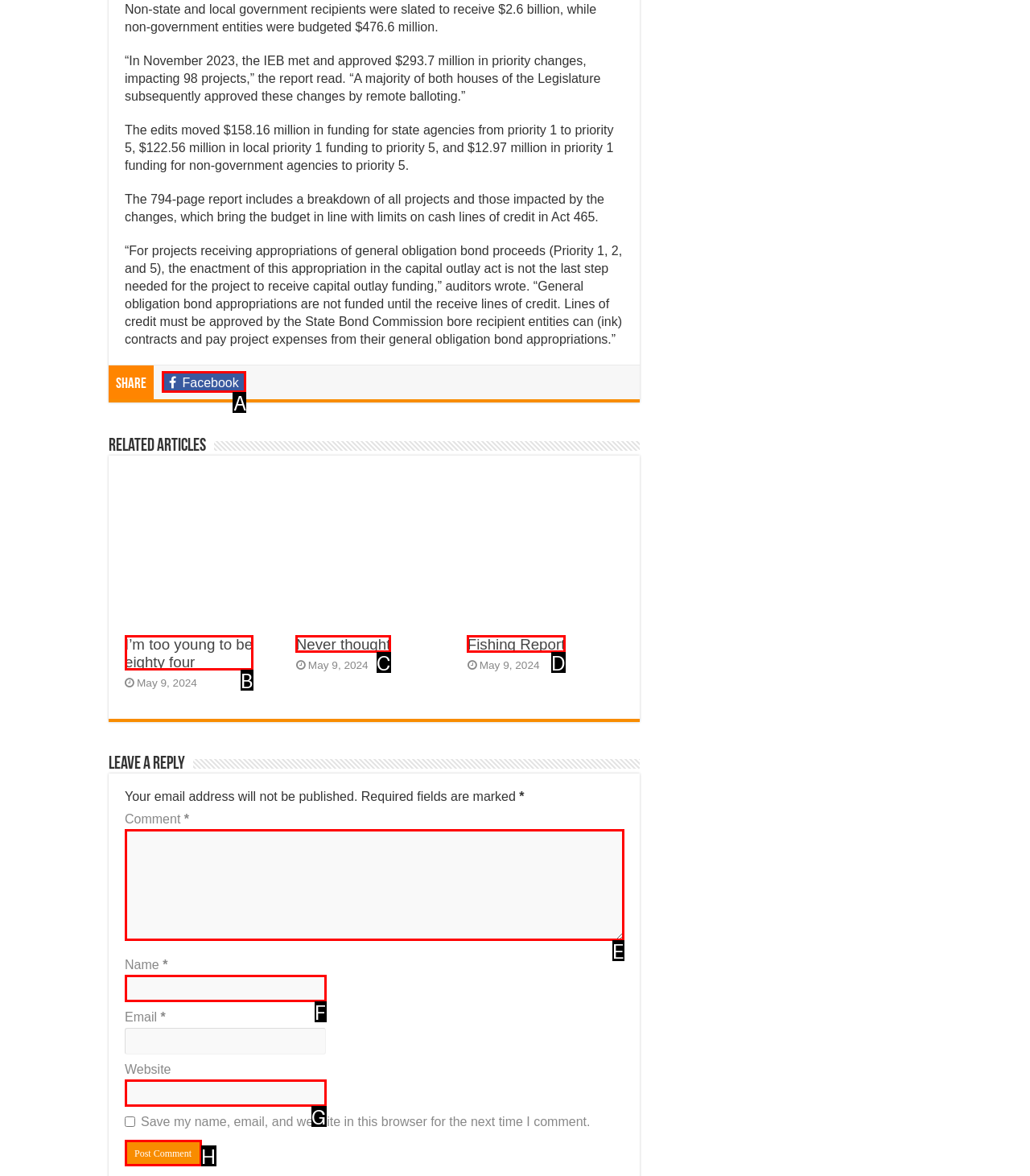Given the description: Fishing Report, identify the HTML element that corresponds to it. Respond with the letter of the correct option.

D